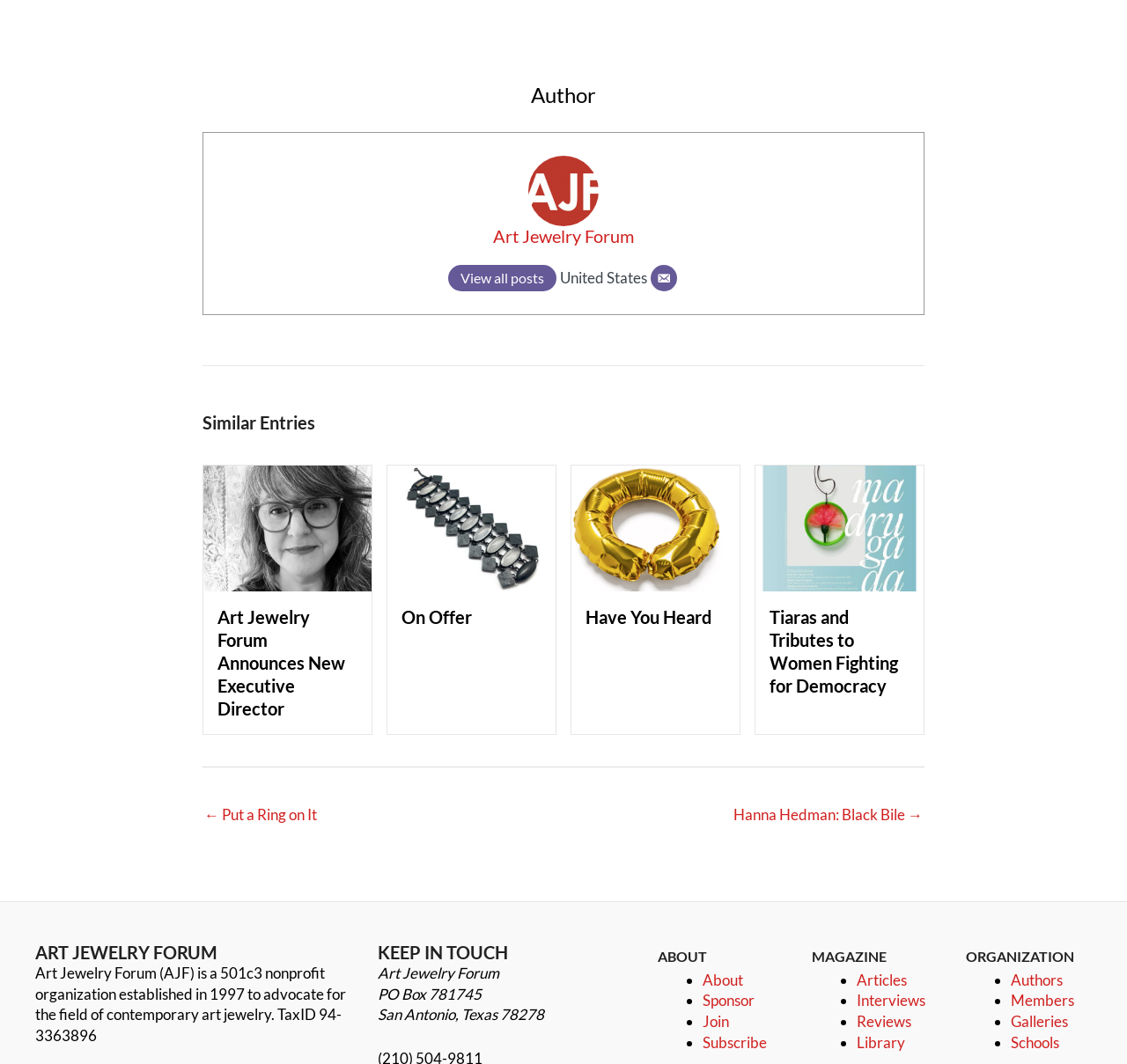Determine the bounding box coordinates of the element that should be clicked to execute the following command: "Read the Privacy Policy".

None